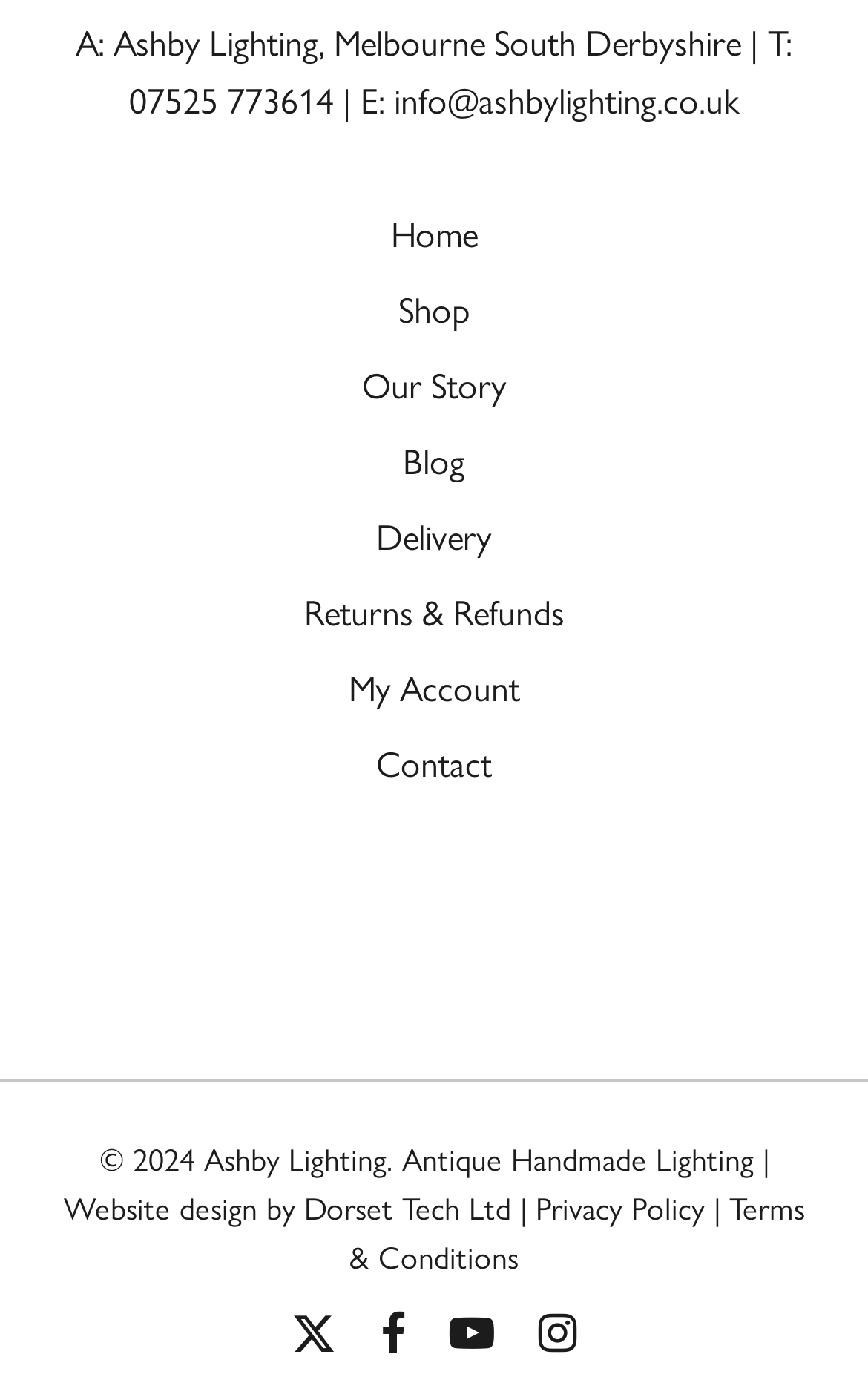Identify the bounding box coordinates of the element to click to follow this instruction: 'Click the 'Home' link'. Ensure the coordinates are four float values between 0 and 1, provided as [left, top, right, bottom].

[0.45, 0.142, 0.55, 0.185]